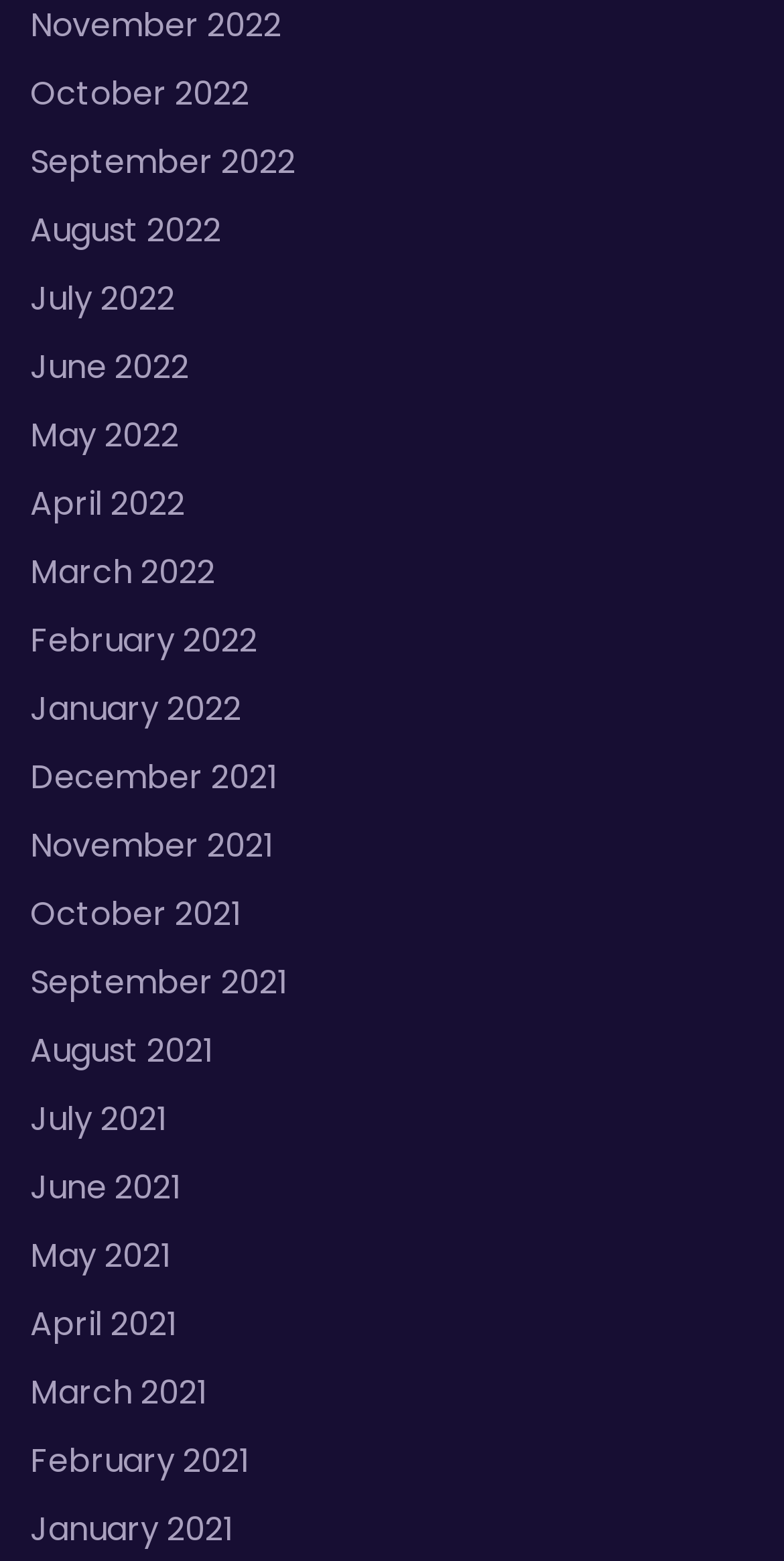Given the description "November 2022", determine the bounding box of the corresponding UI element.

[0.038, 0.002, 0.359, 0.031]